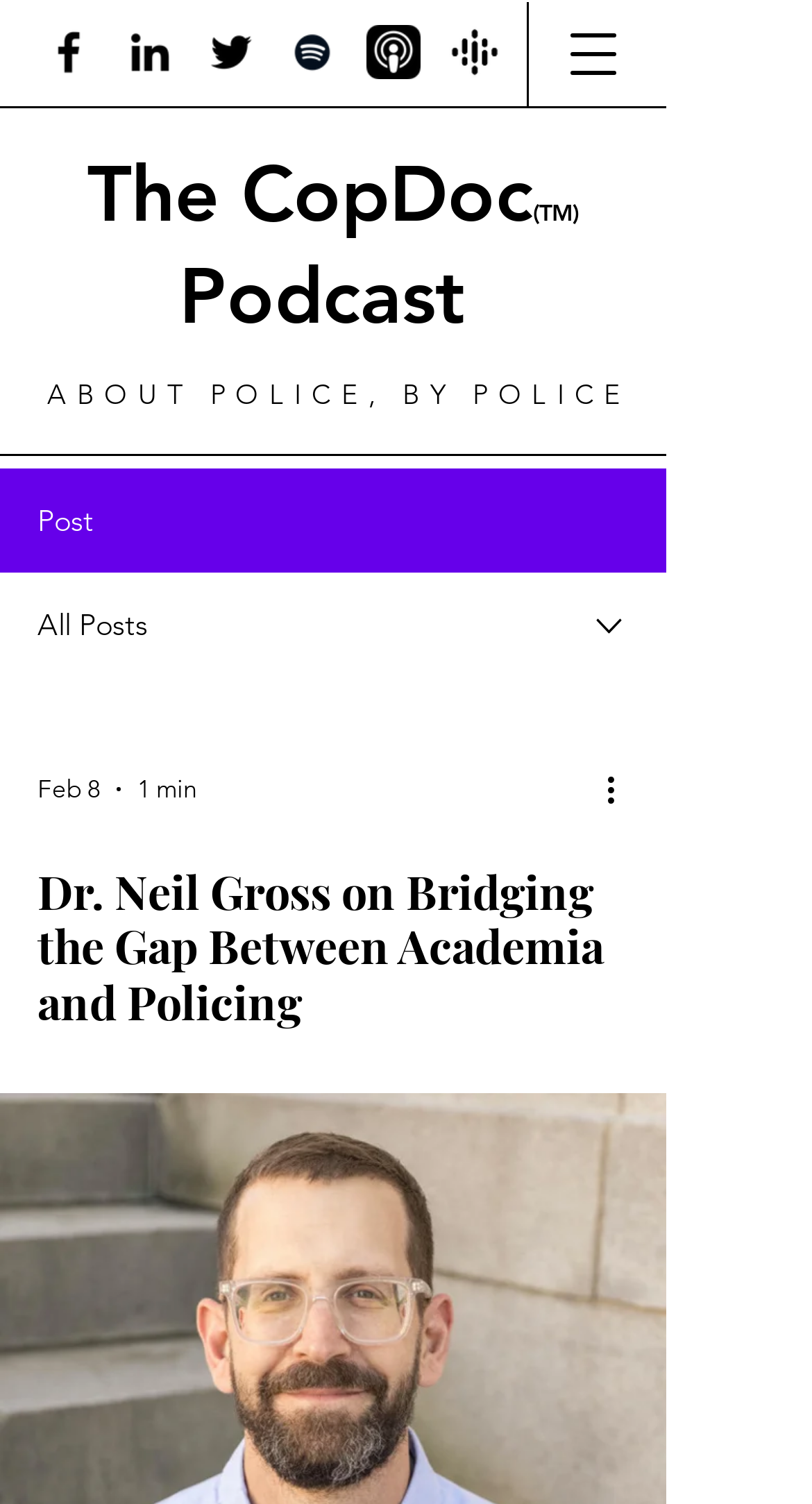Find the bounding box coordinates of the UI element according to this description: "aria-label="More actions"".

[0.738, 0.508, 0.8, 0.541]